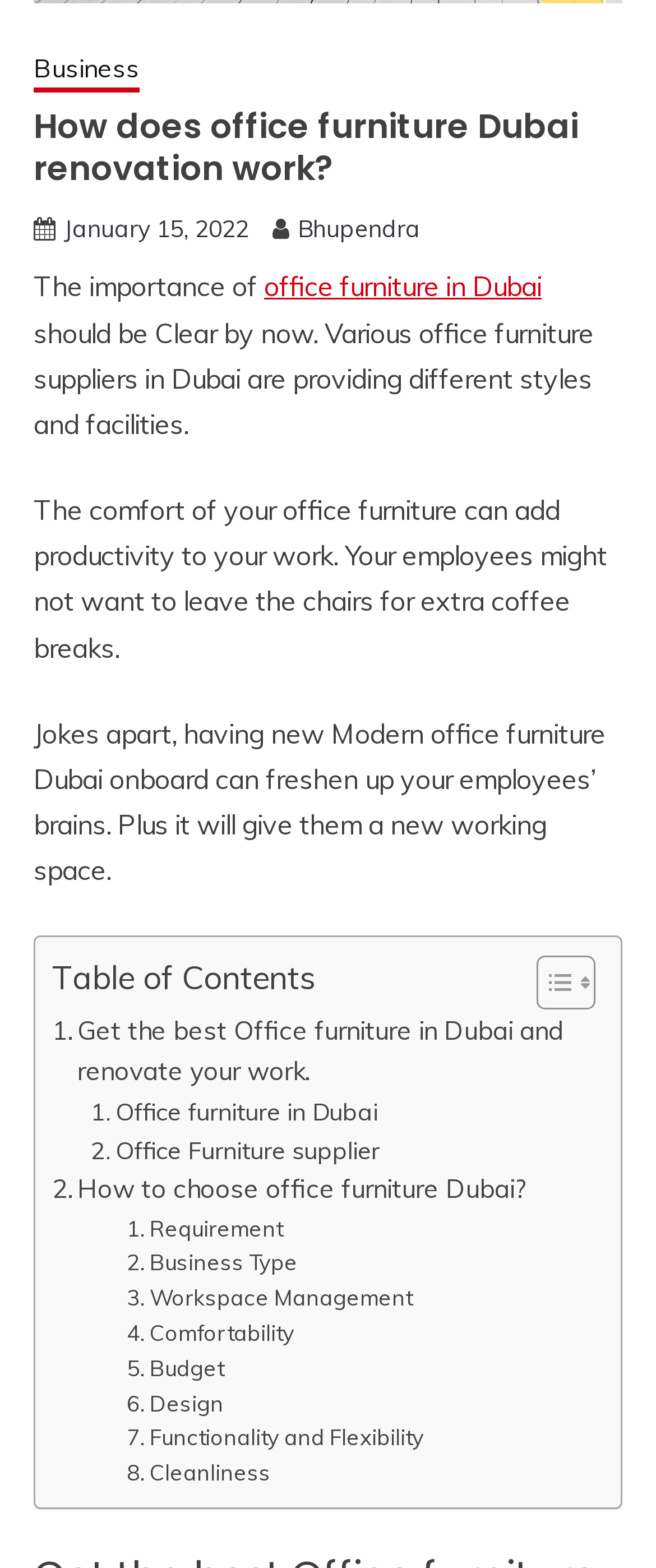Locate the bounding box coordinates of the element I should click to achieve the following instruction: "Learn about 'How to choose office furniture Dubai?'".

[0.079, 0.746, 0.815, 0.772]